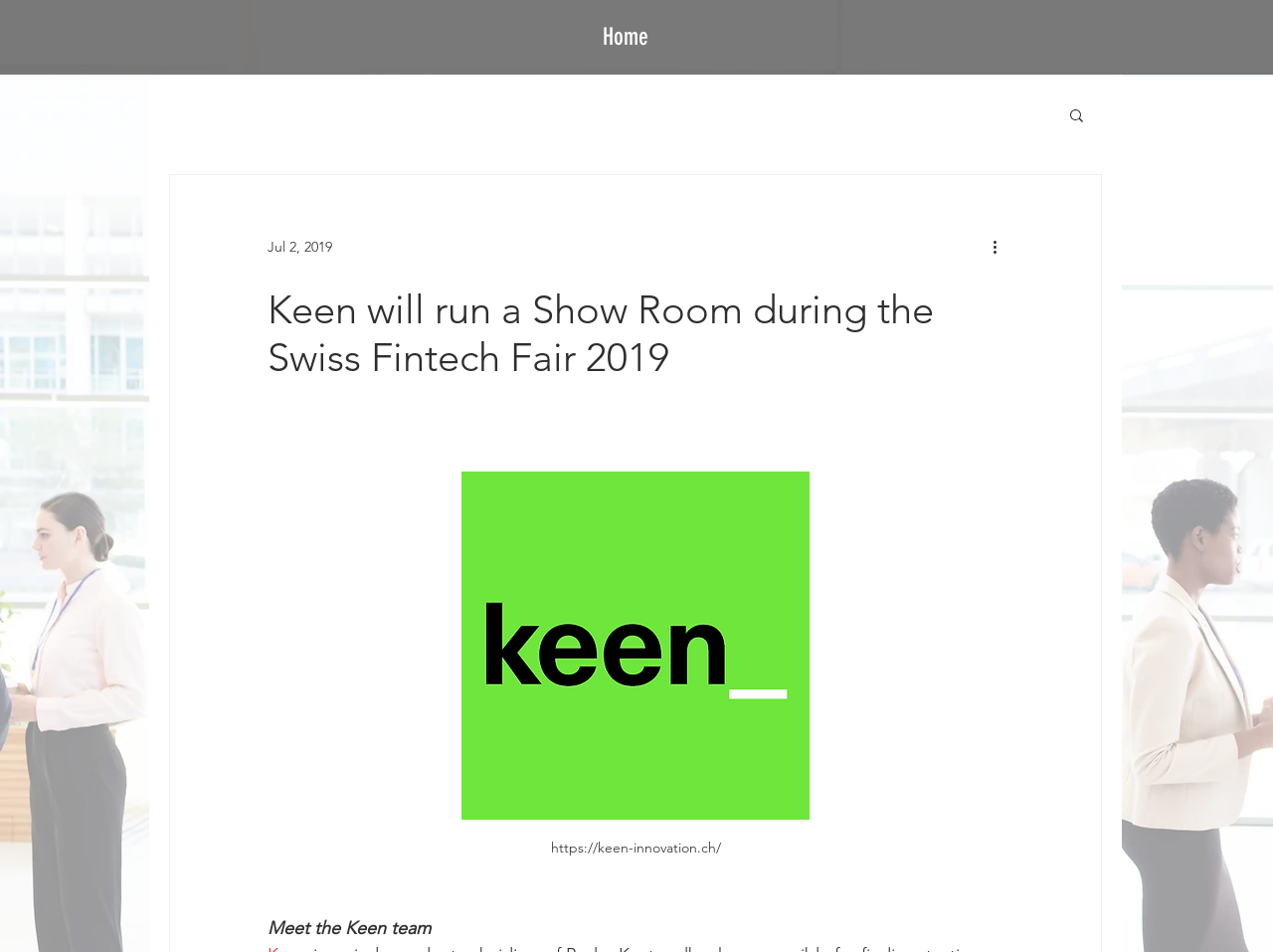What is the event where Keen will run a Show Room?
Refer to the image and provide a one-word or short phrase answer.

Swiss Fintech Fair 2019